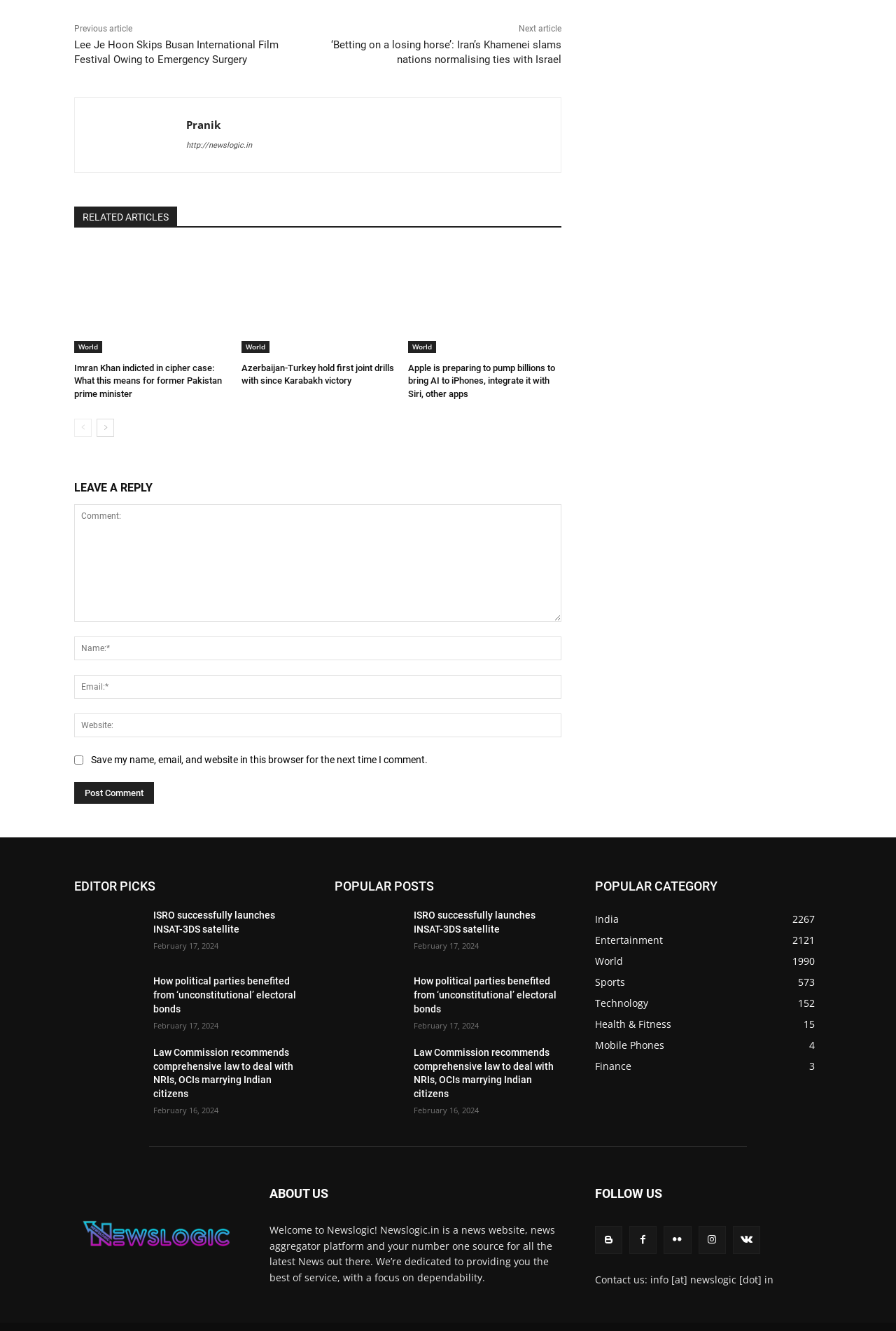From the details in the image, provide a thorough response to the question: What is the title of the latest article in the 'EDITOR PICKS' section?

I looked at the 'EDITOR PICKS' section, which lists several articles. The first article in this section is titled 'ISRO successfully launches INSAT-3DS satellite'.